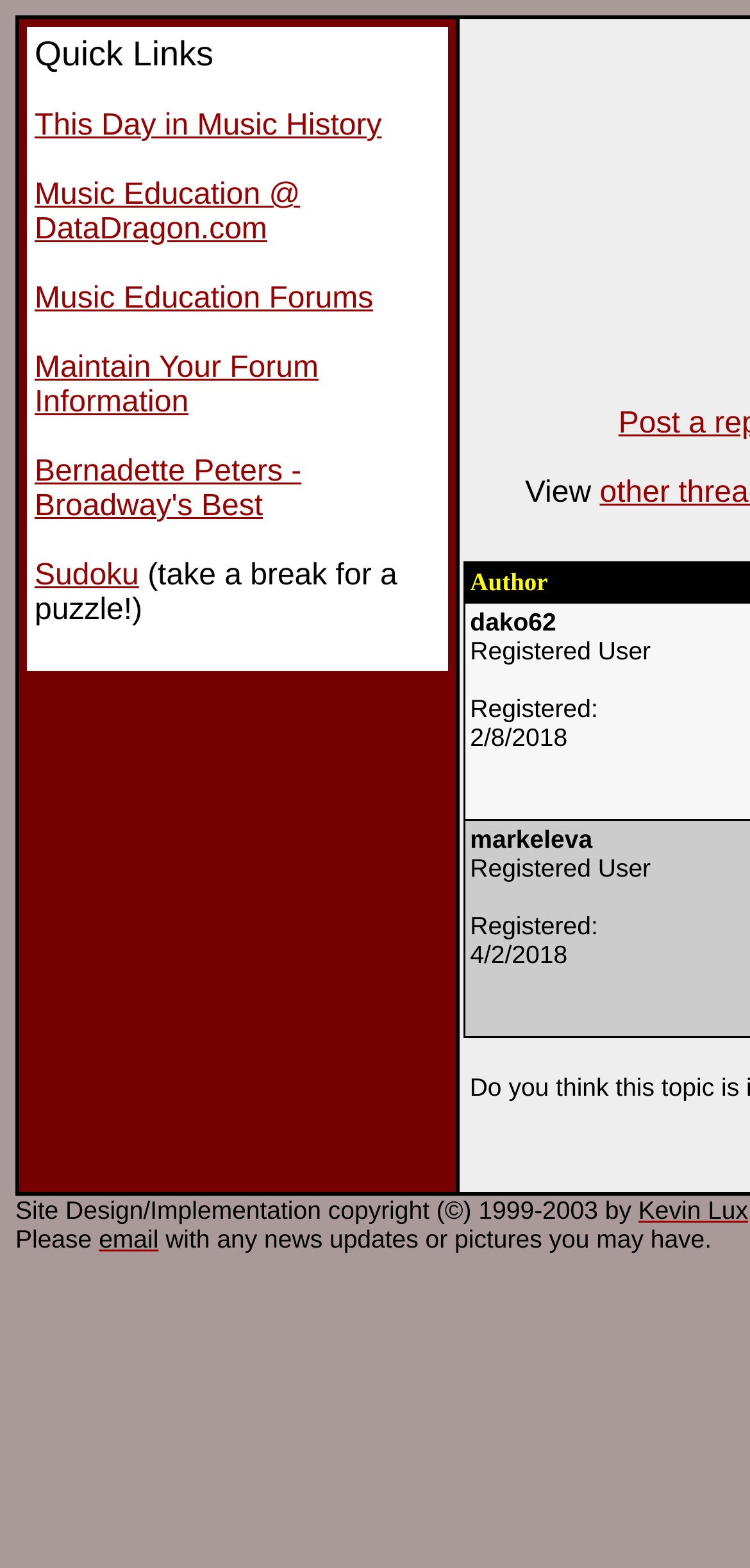Locate the bounding box of the UI element with the following description: "dako62Registered UserRegistered:2/8/2018".

[0.627, 0.387, 0.868, 0.479]